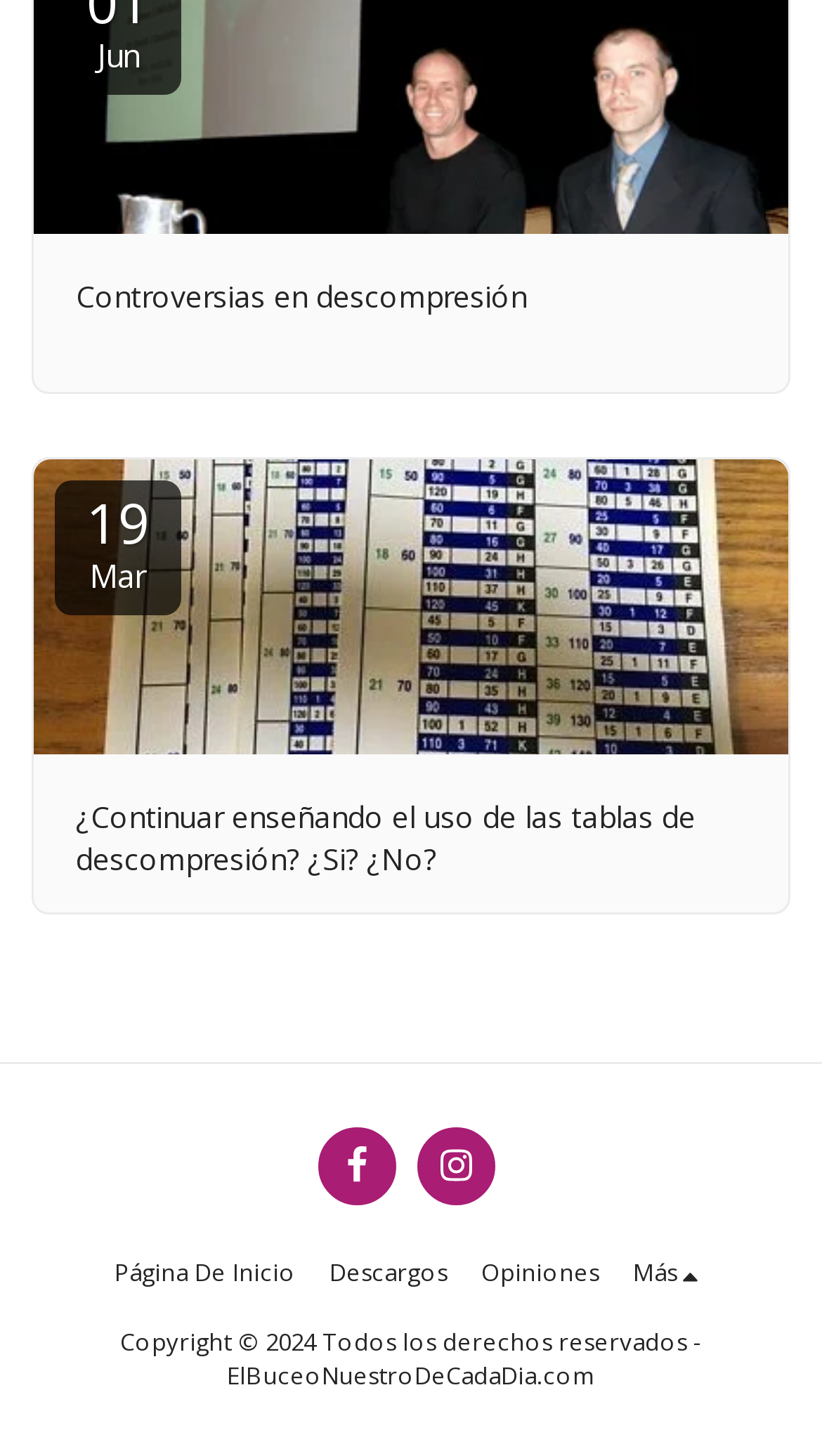Find the bounding box coordinates of the element to click in order to complete the given instruction: "Click on Controversias en descompresión."

[0.092, 0.189, 0.908, 0.218]